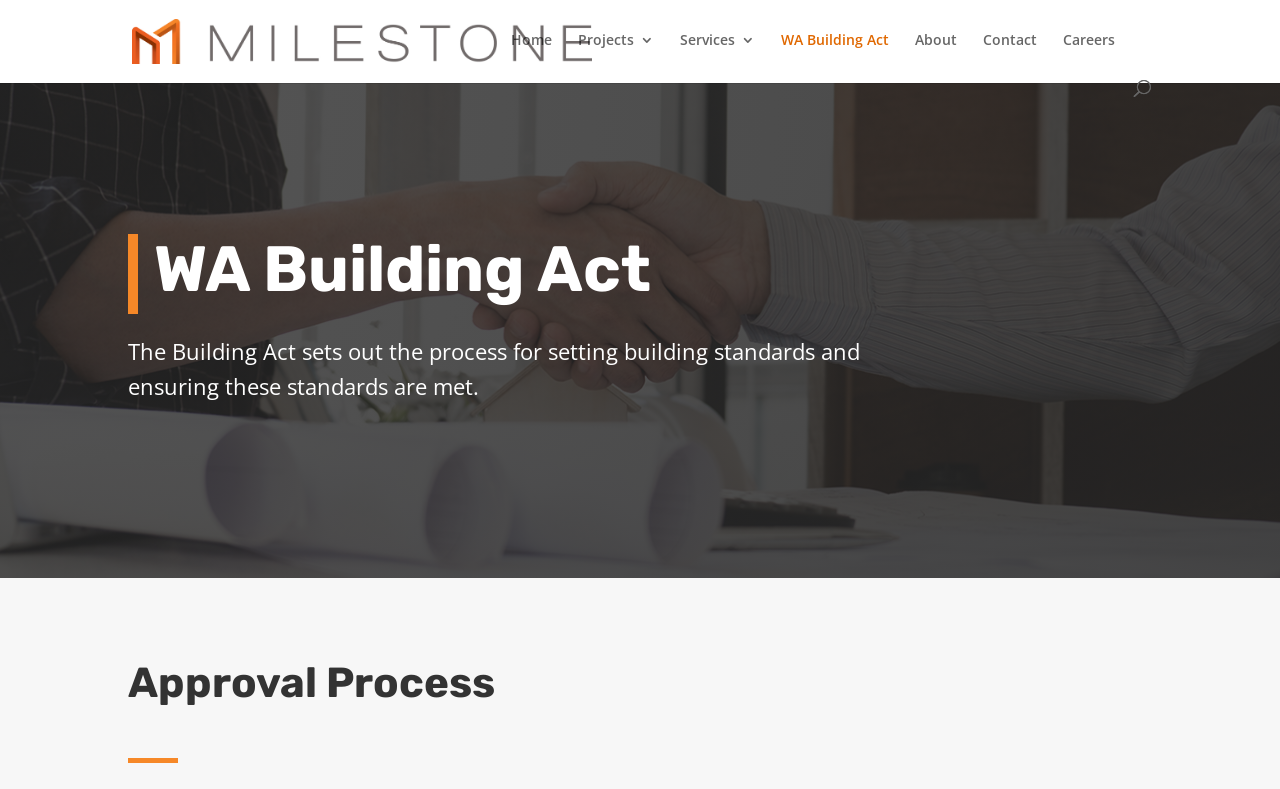Determine the bounding box coordinates for the area that needs to be clicked to fulfill this task: "search something". The coordinates must be given as four float numbers between 0 and 1, i.e., [left, top, right, bottom].

[0.1, 0.0, 0.9, 0.001]